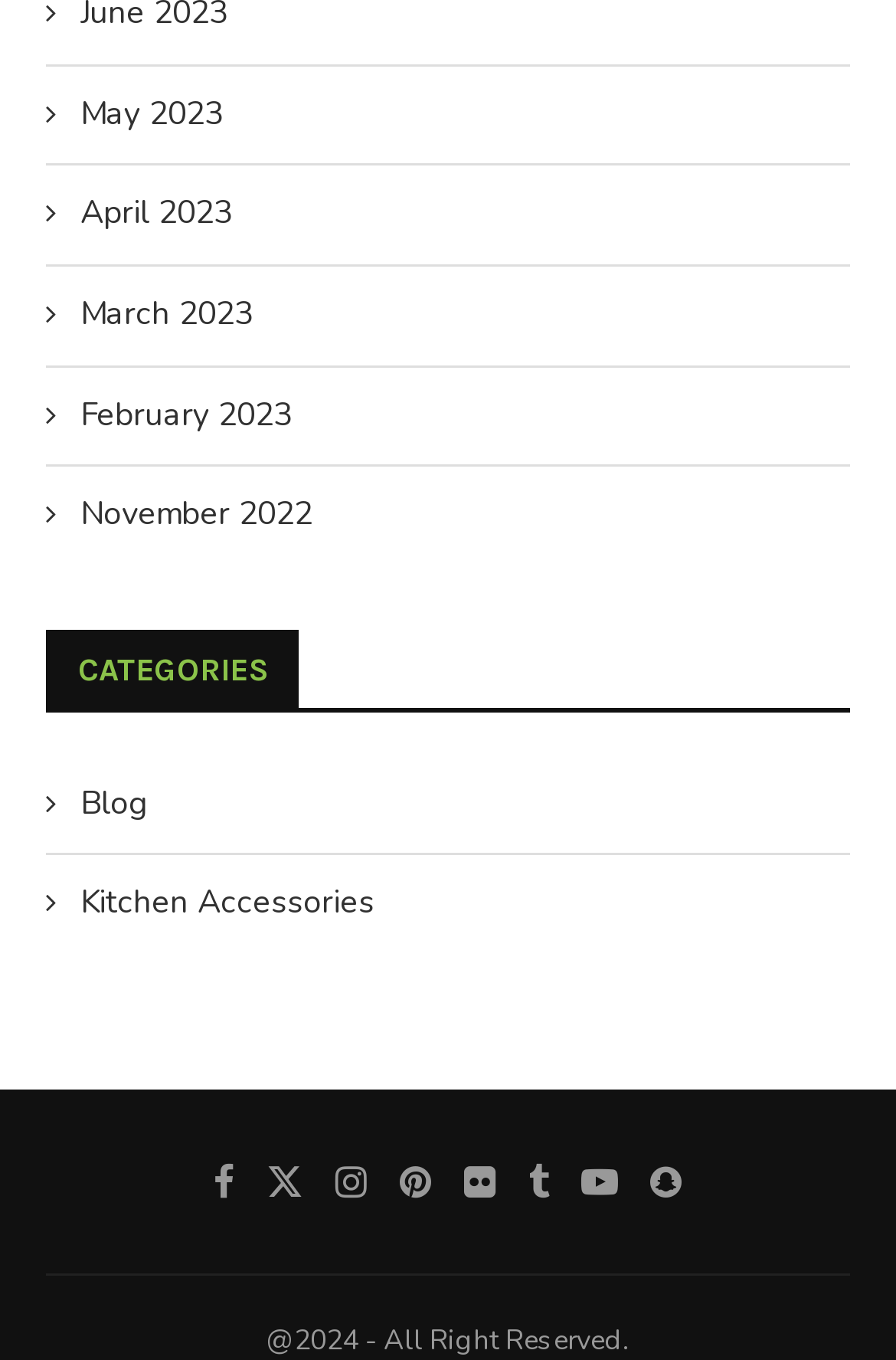Please look at the image and answer the question with a detailed explanation: What is the category after 'Blog'?

I examined the links under the 'CATEGORIES' heading and found that the category after 'Blog' is 'Kitchen Accessories'.